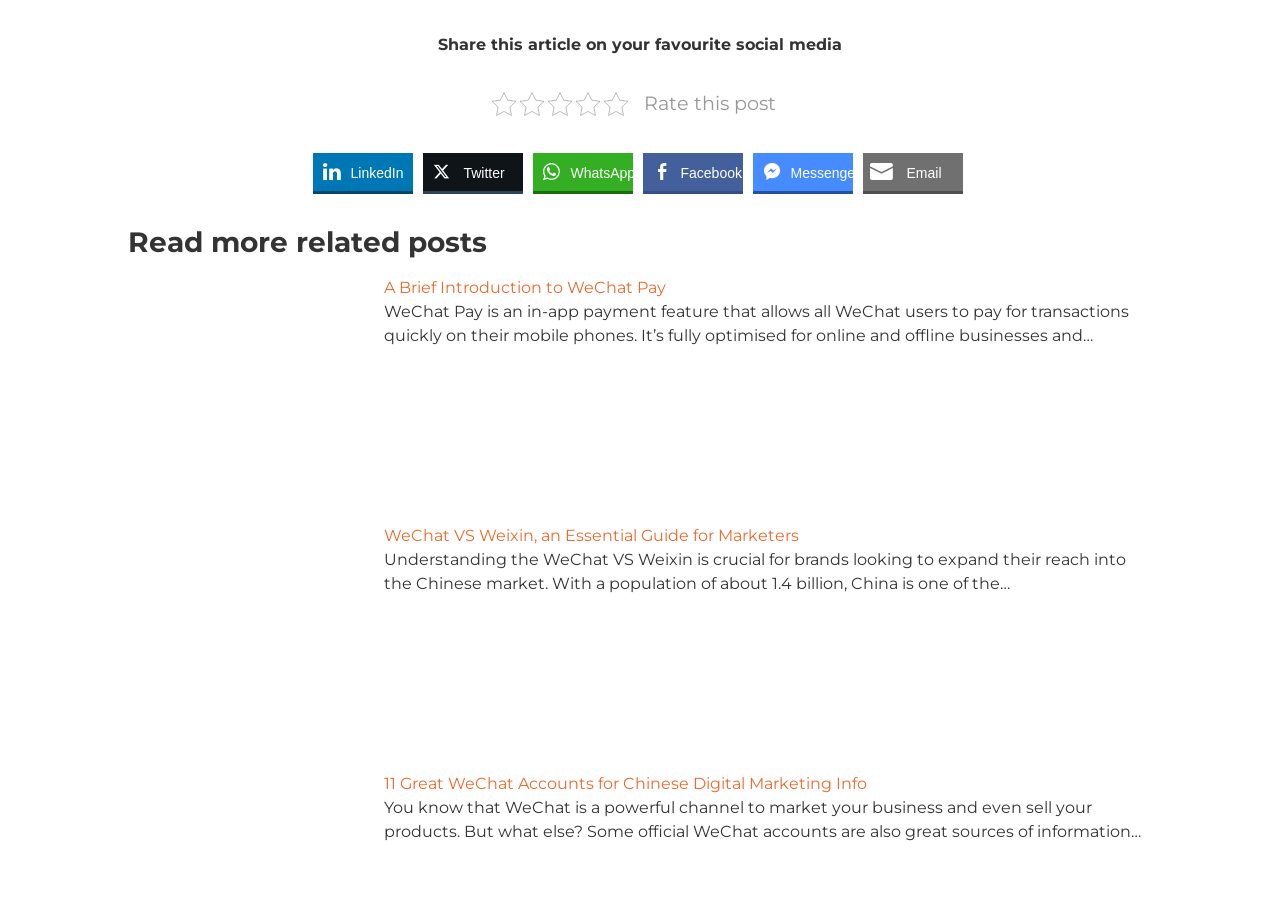Please identify the bounding box coordinates of the element that needs to be clicked to perform the following instruction: "Read the article 'How can real estate projects be designed to enhance occupant mental health and well-being?'".

None